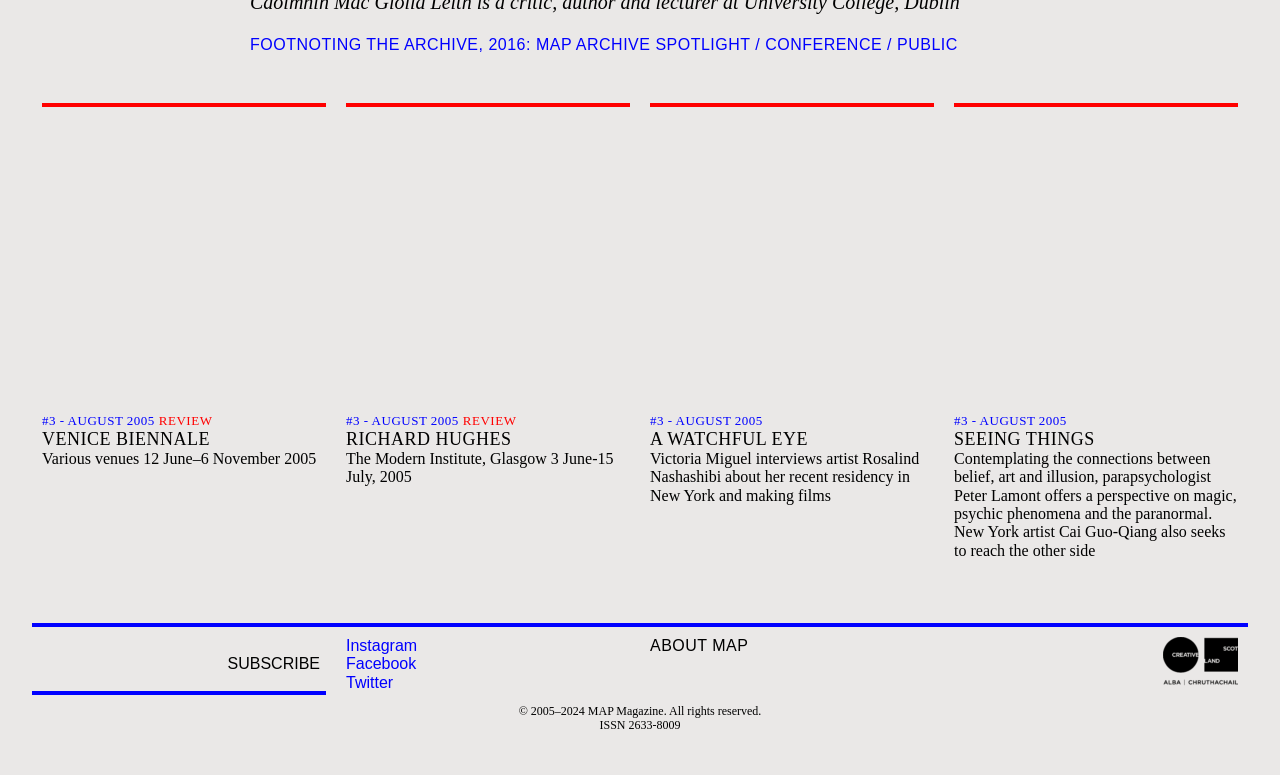What is the name of the magazine?
Answer the question with a detailed and thorough explanation.

I inferred this answer by looking at the links and headings on the webpage, which suggest that it is a magazine website. The link 'ABOUT MAP' and the copyright text '© 2005–2024 MAP Magazine. All rights reserved.' also support this conclusion.